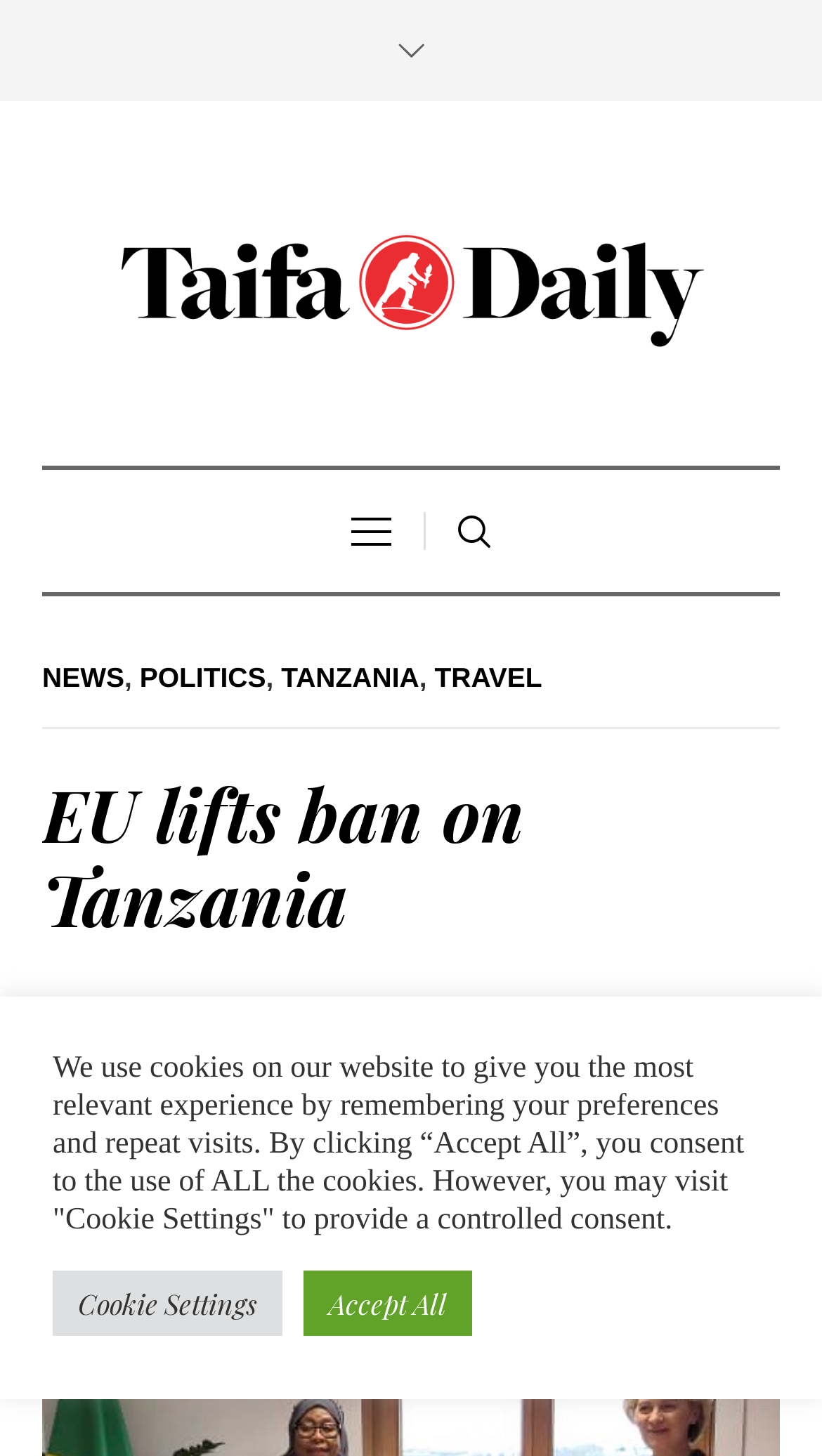When was the article published?
Please respond to the question with a detailed and well-explained answer.

The publication date of the article can be found below the title of the article, where it says 'February 11, 2023'.